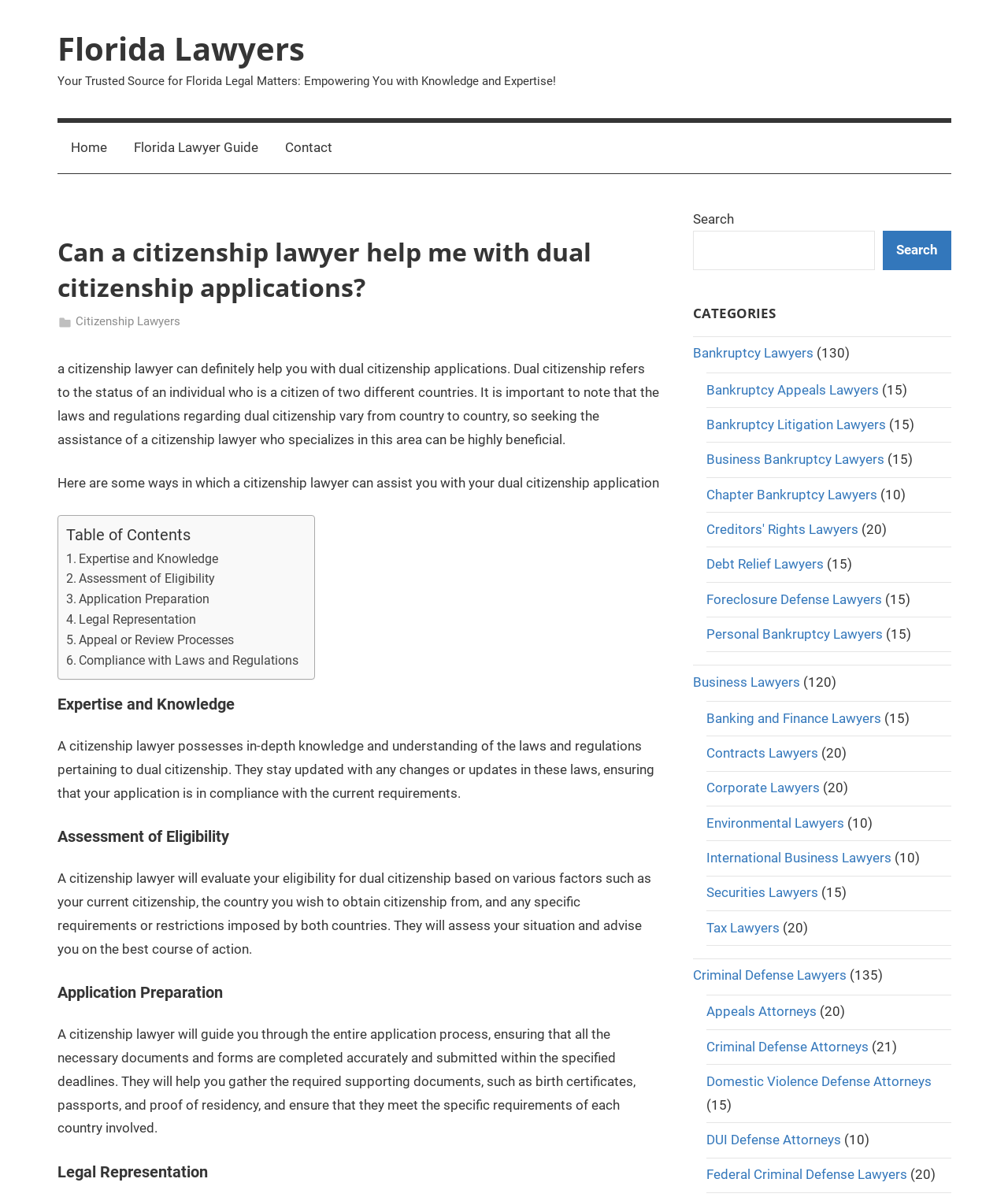Please locate the bounding box coordinates of the element that should be clicked to complete the given instruction: "Search for something".

[0.687, 0.192, 0.868, 0.225]